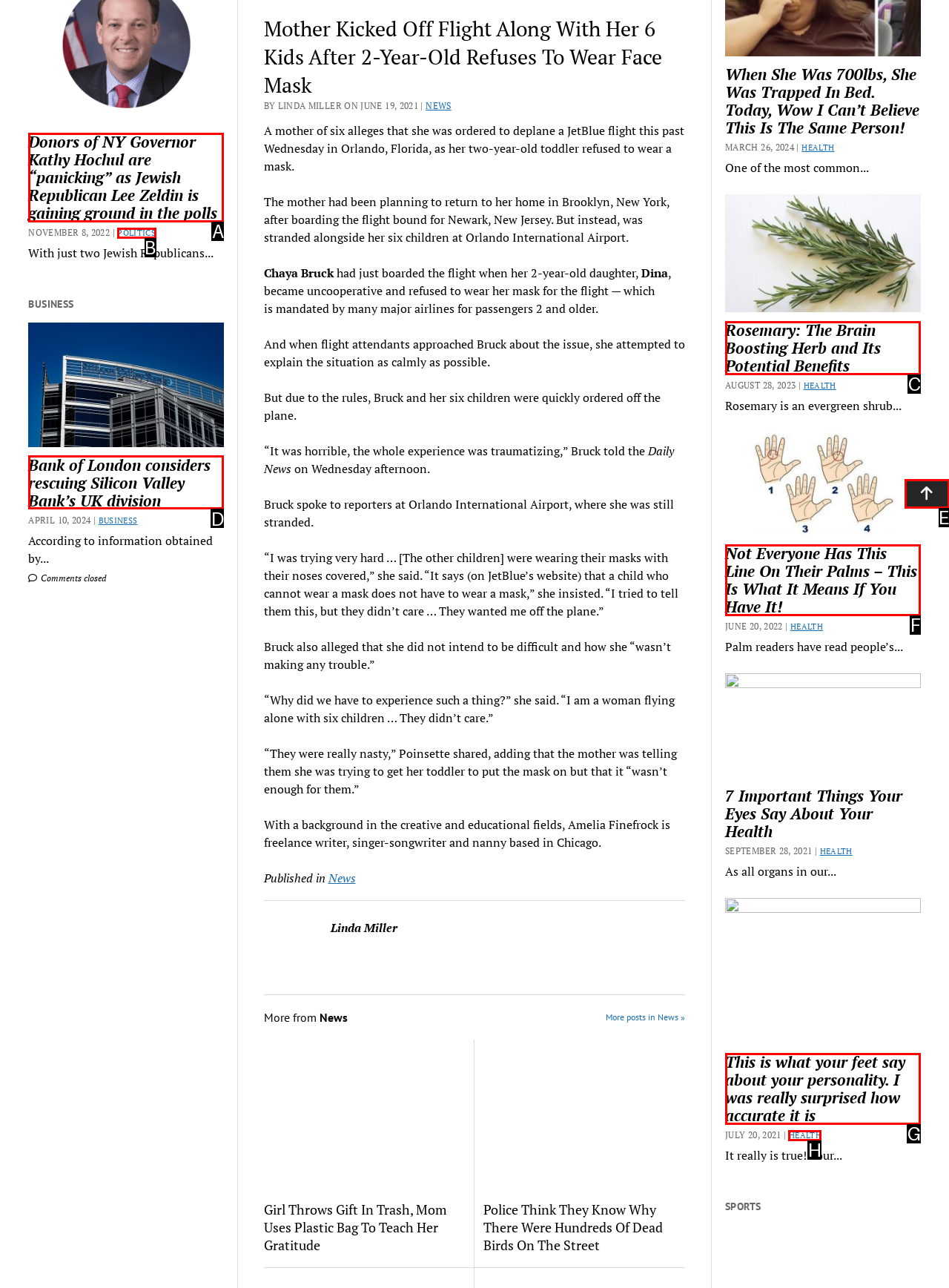Look at the description: Scroll to the top
Determine the letter of the matching UI element from the given choices.

E